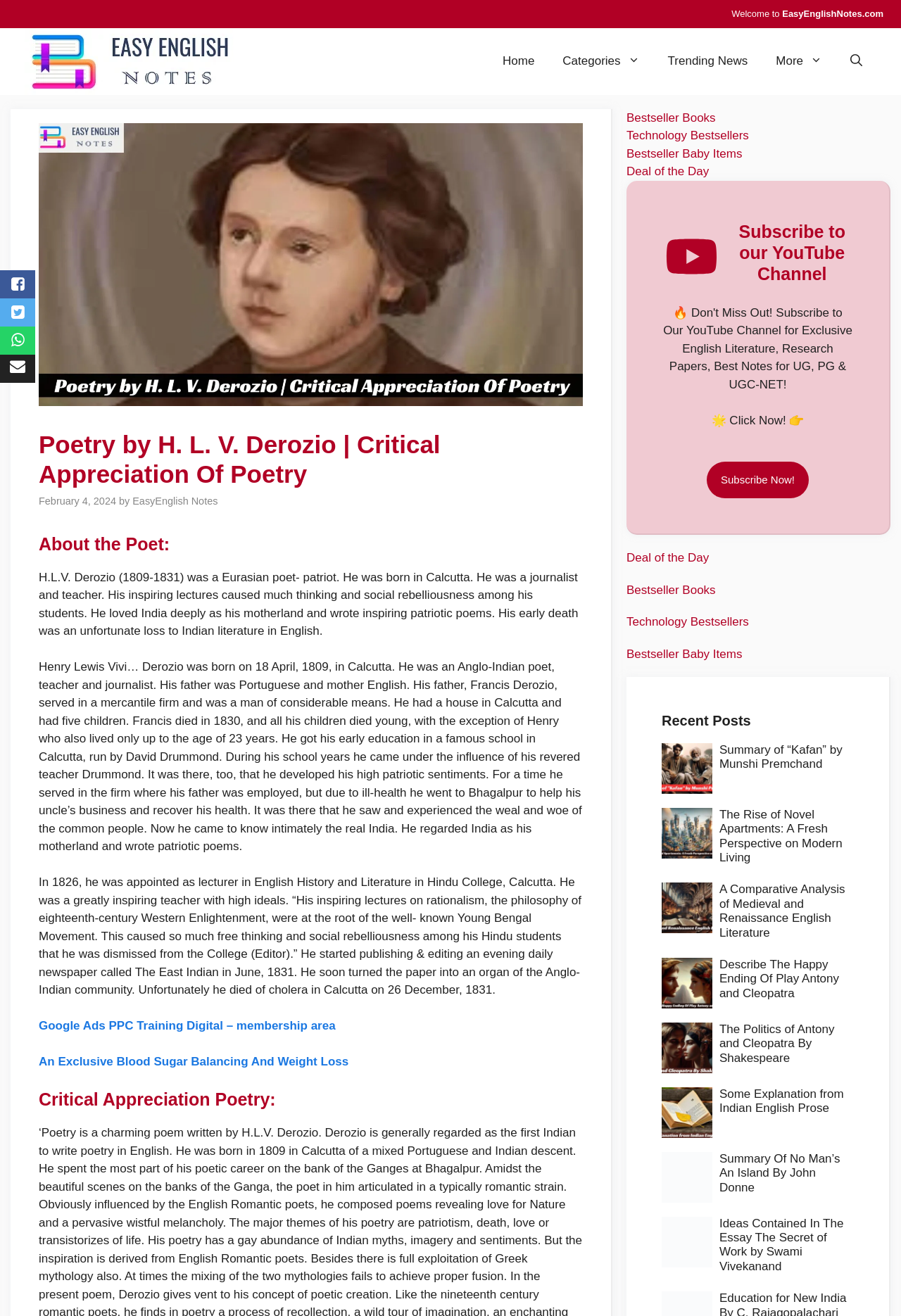Answer the question briefly using a single word or phrase: 
What was H.L.V. Derozio's profession?

Journalist and teacher